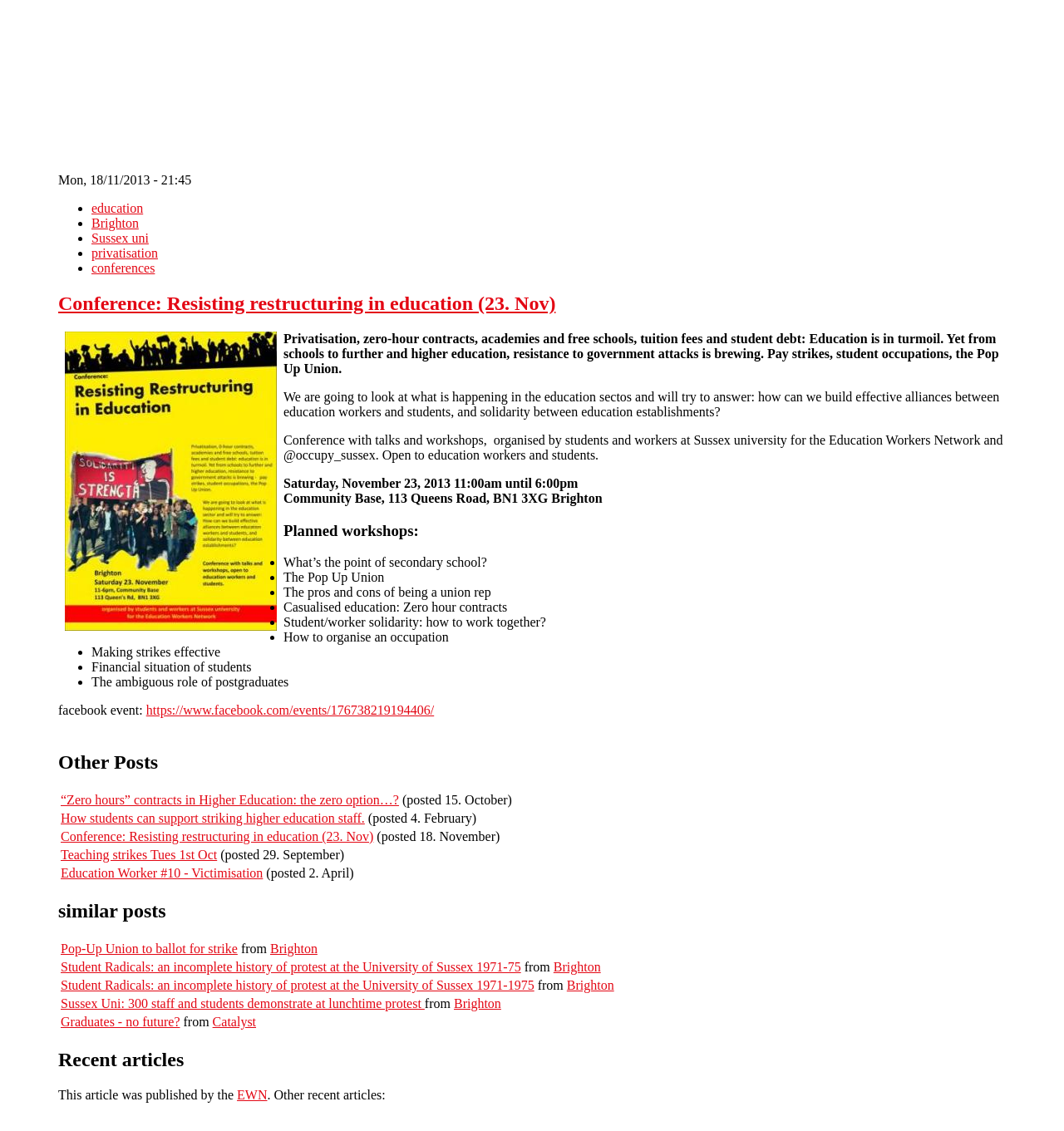Provide a brief response to the question below using a single word or phrase: 
What is the topic of the workshop 'What’s the point of secondary school?'?

education